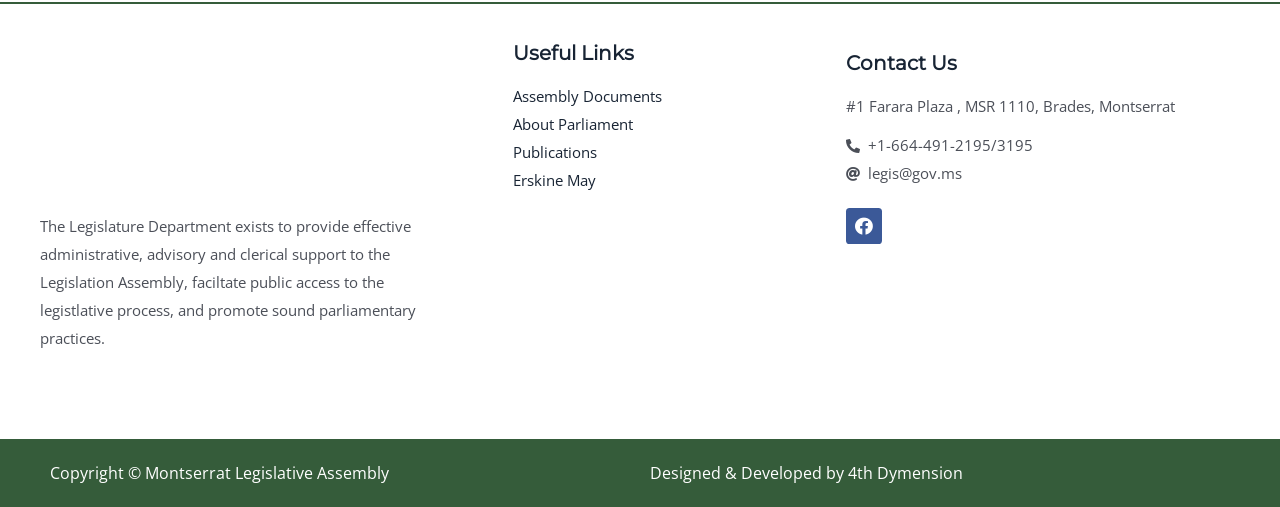Give a one-word or short-phrase answer to the following question: 
Who designed the website?

4th Dymension